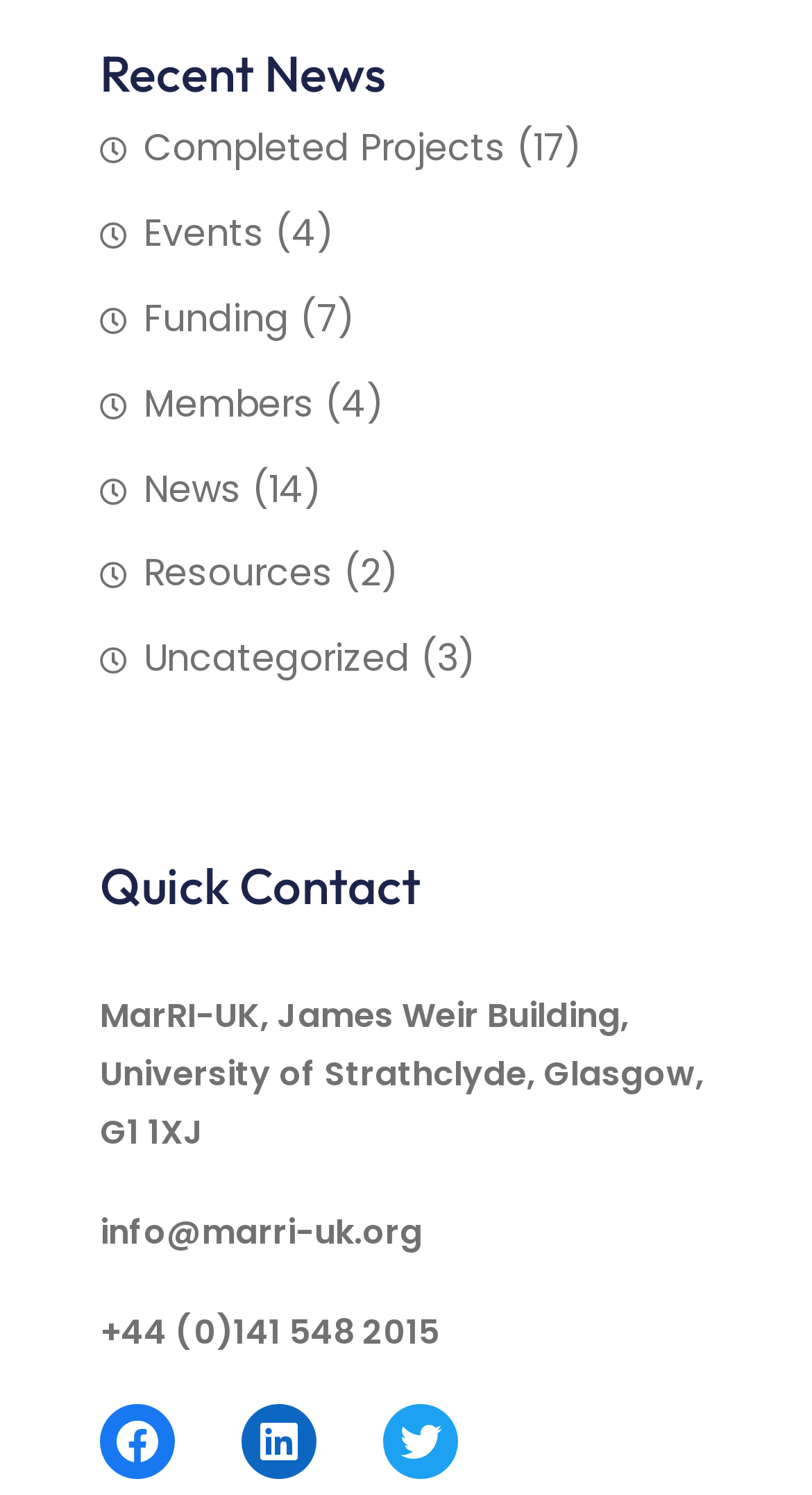Refer to the image and provide a thorough answer to this question:
How many links are there in the navigation menu?

I counted the number of links in the navigation menu, which are 'Completed Projects', 'Events', 'Funding', 'Members', 'News', 'Resources', 'Uncategorized', and found that there are 8 links in total.